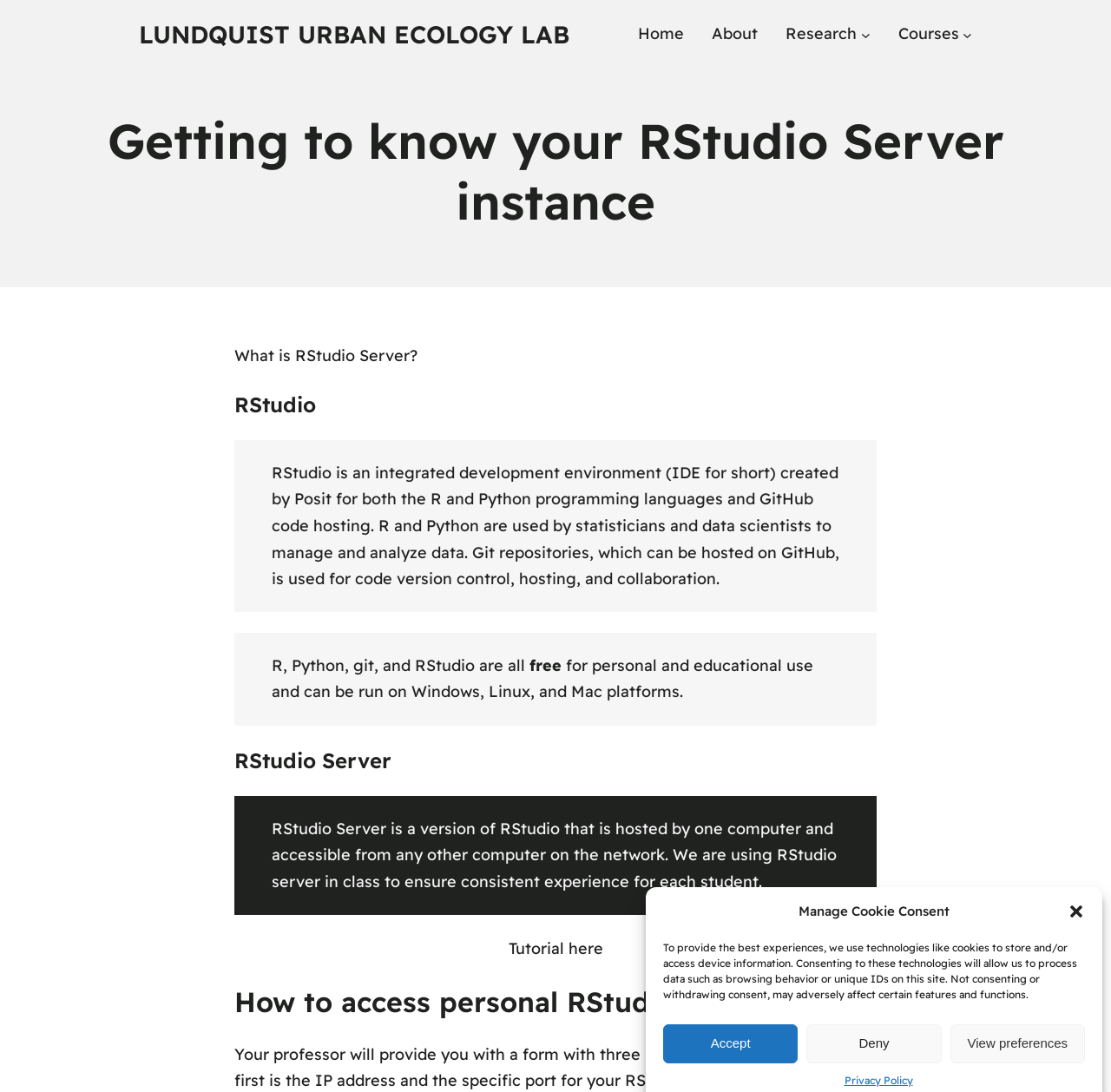Highlight the bounding box coordinates of the element that should be clicked to carry out the following instruction: "Click the Home link". The coordinates must be given as four float numbers ranging from 0 to 1, i.e., [left, top, right, bottom].

[0.575, 0.019, 0.616, 0.044]